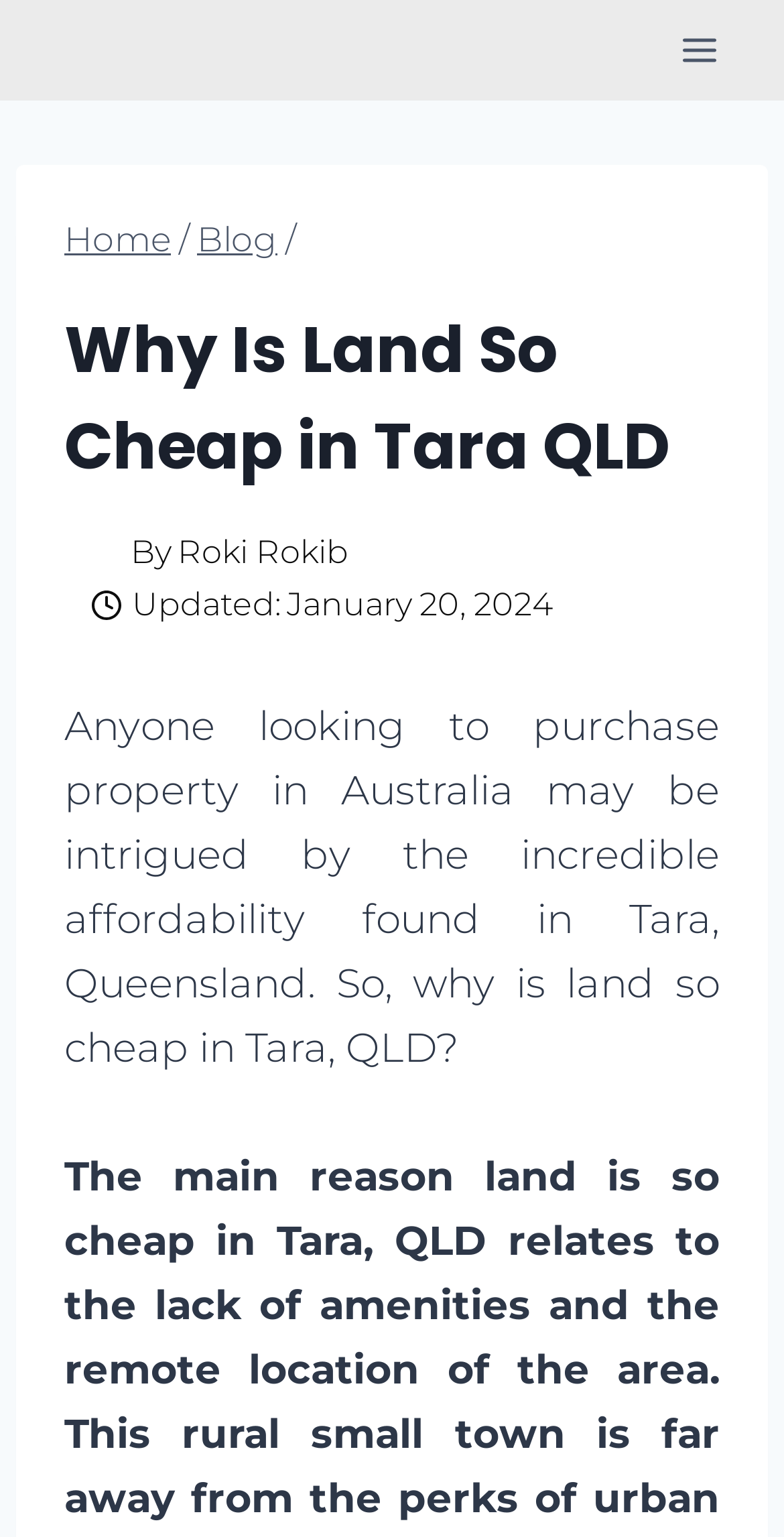Find and generate the main title of the webpage.

Why Is Land So Cheap in Tara QLD